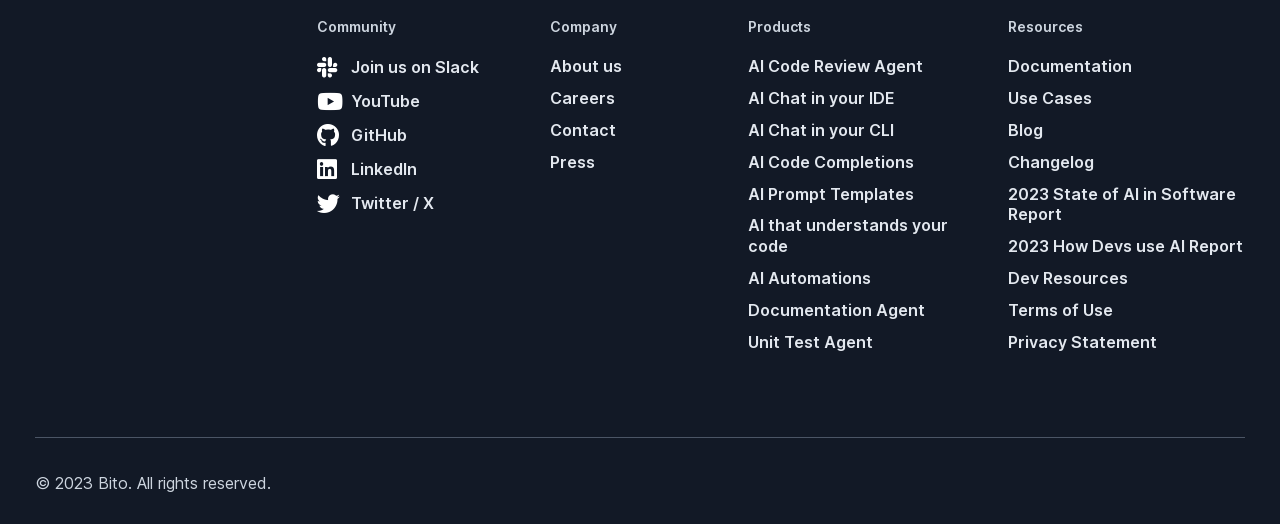Please answer the following question using a single word or phrase: 
How can users contact the company?

Contact link